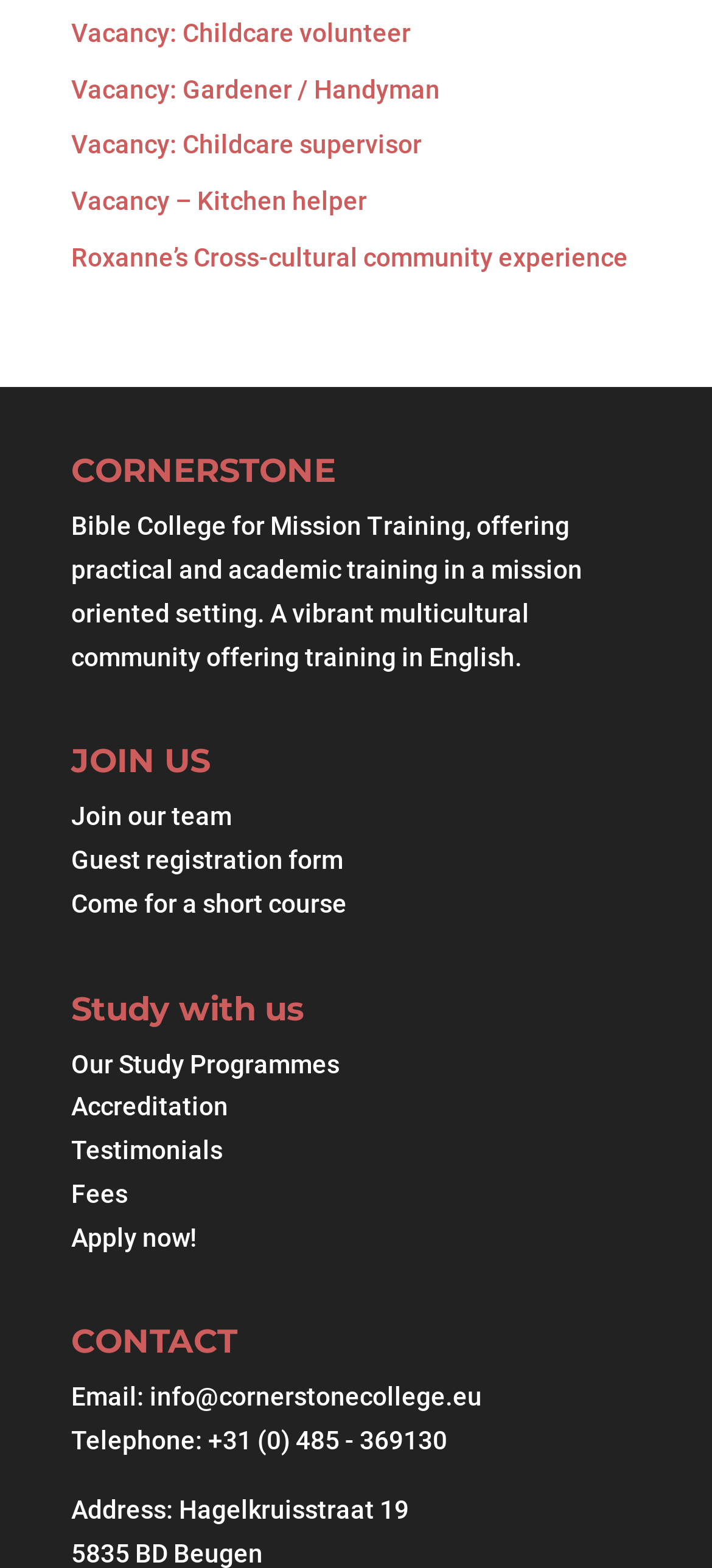Find the bounding box coordinates of the clickable area that will achieve the following instruction: "Join the team".

[0.1, 0.511, 0.326, 0.53]